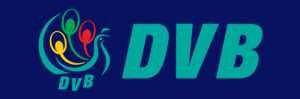What does the stylized representation of figures symbolize?
Please provide a comprehensive answer based on the information in the image.

The logo of DVB is designed with a stylized representation of figures that symbolize community and collaboration, reflecting the organization's mission to empower citizens through free journalism and to highlight important issues affecting Myanmar and its people.